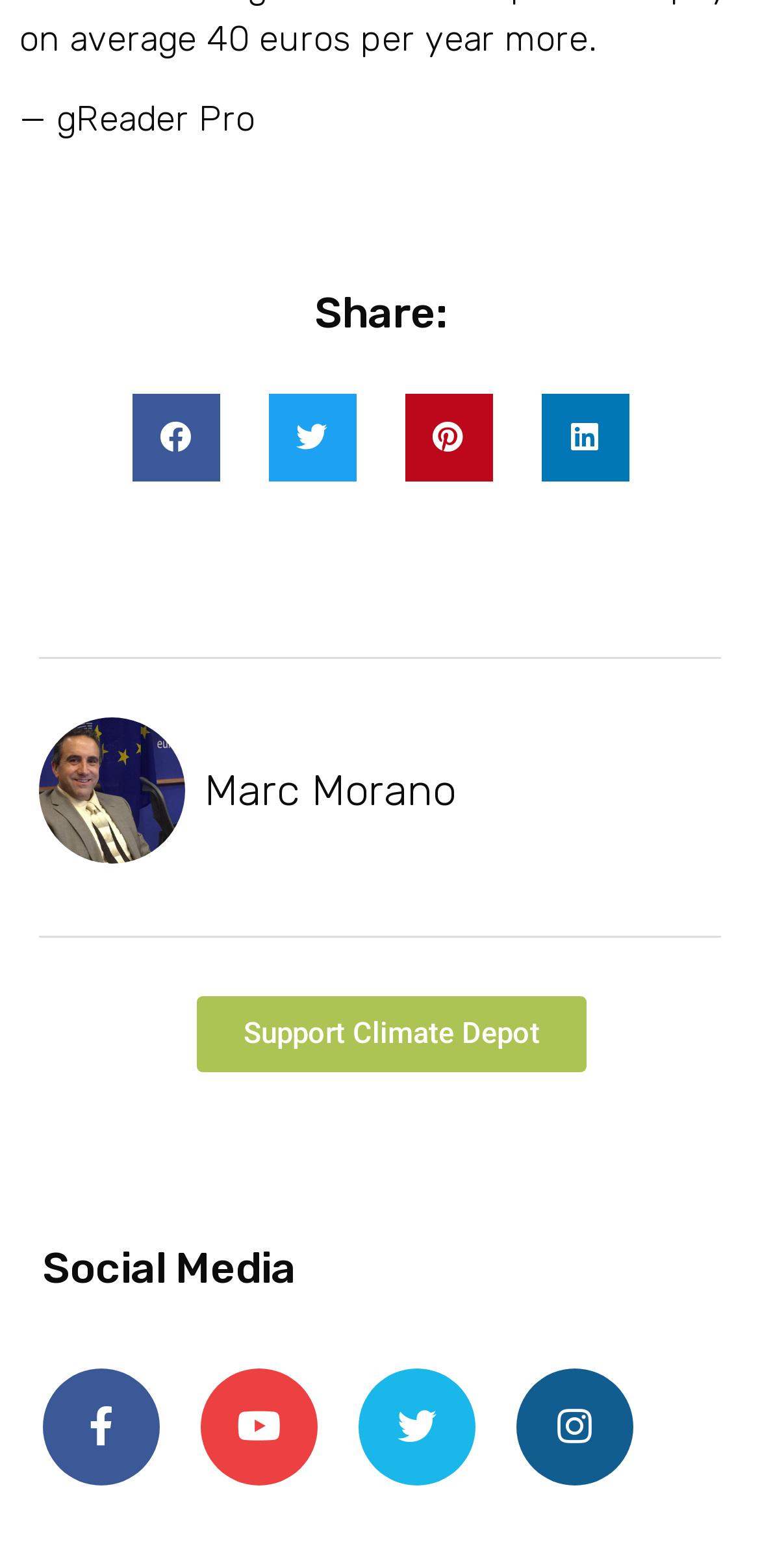What is the purpose of the 'Support Climate Depot' link?
Examine the image and give a concise answer in one word or a short phrase.

To support Climate Depot